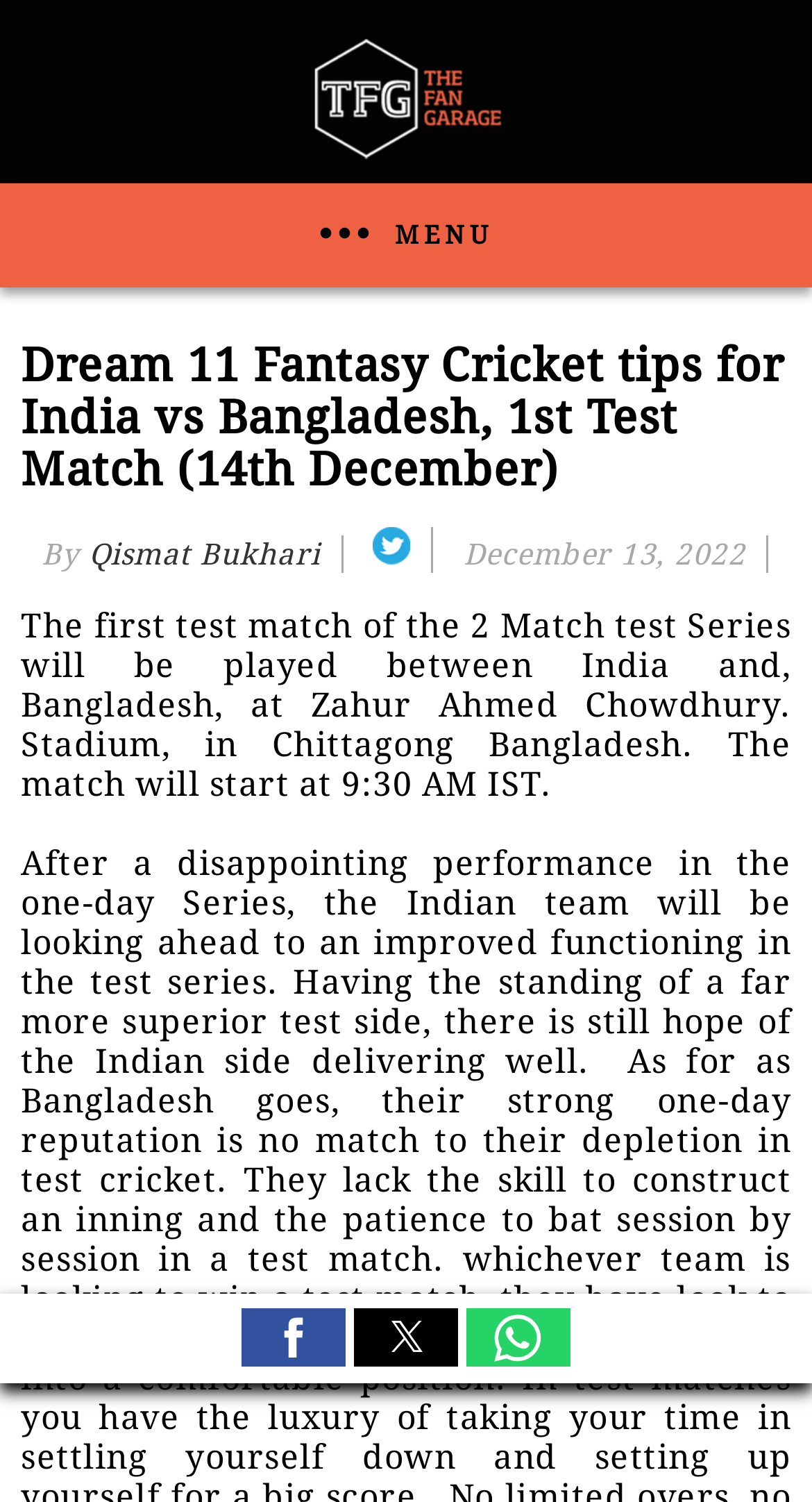Create a detailed description of the webpage's content and layout.

The webpage is about Dream 11 Fantasy Cricket Tips for the 1st Test Match between India and Bangladesh. At the top, there is a link on the left side and a button labeled "...MENU" that spans the entire width of the page. Below the button, there is a heading that displays the title of the article.

On the left side, there is a section with the author's name, "Qismat Bukhari", and a link to their Twitter profile, accompanied by a Twitter icon. To the right of this section, there is a date, "December 13, 2022". 

Below this section, there is a paragraph of text that describes the upcoming test match, including the teams, venue, and start time. This text is centered on the page.

At the bottom of the page, there are three buttons, aligned horizontally, allowing users to share the article on Facebook, Twitter, and WhatsApp, respectively.